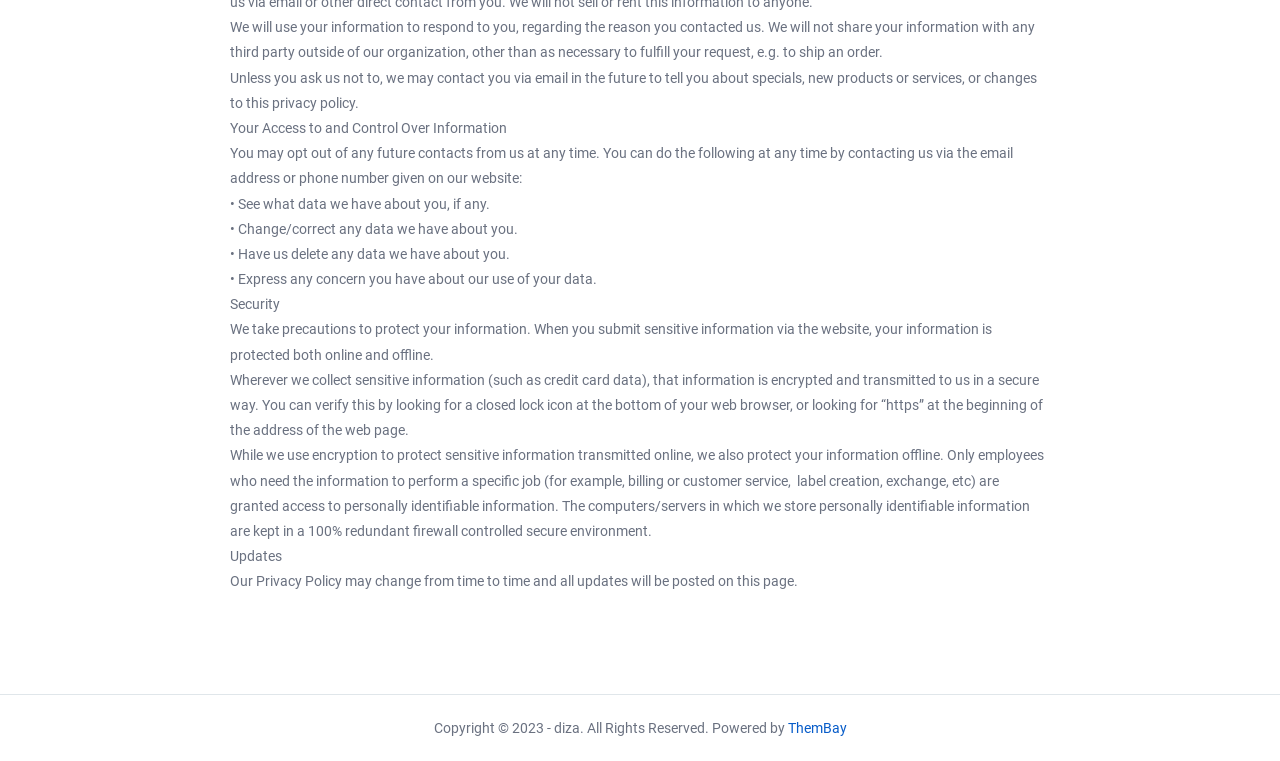Respond to the question below with a single word or phrase:
Who powers the website?

ThemBay